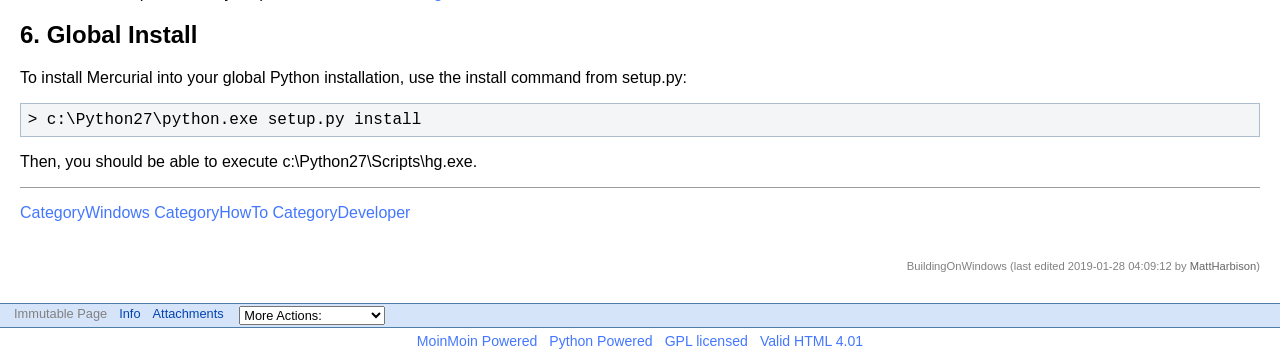Provide a one-word or short-phrase response to the question:
What is the status of the page?

Immutable Page